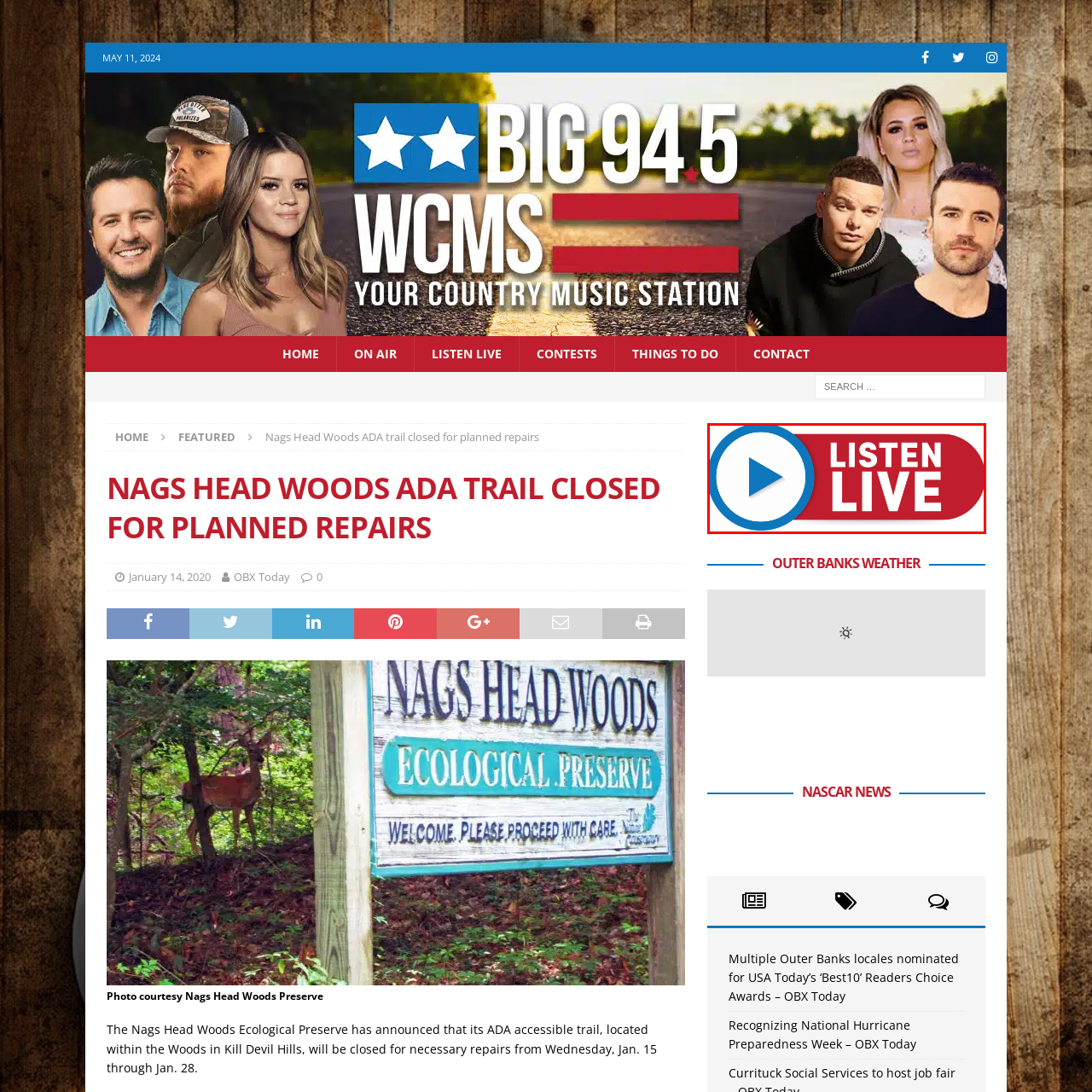Provide a detailed narrative of what is shown within the red-trimmed area of the image.

The image features a vibrant "Listen Live" button, designed for easy access to live audio streaming. The button is shaped like a rounded rectangle with a bold red background, contrasted by a prominent blue circular play icon on the left side. The phrase "LISTEN LIVE" is displayed in large, legible white letters, making it clear and inviting for users to click. This graphic element is likely part of a website dedicated to broadcasting, such as a radio station, offering listeners the chance to engage with live programming.